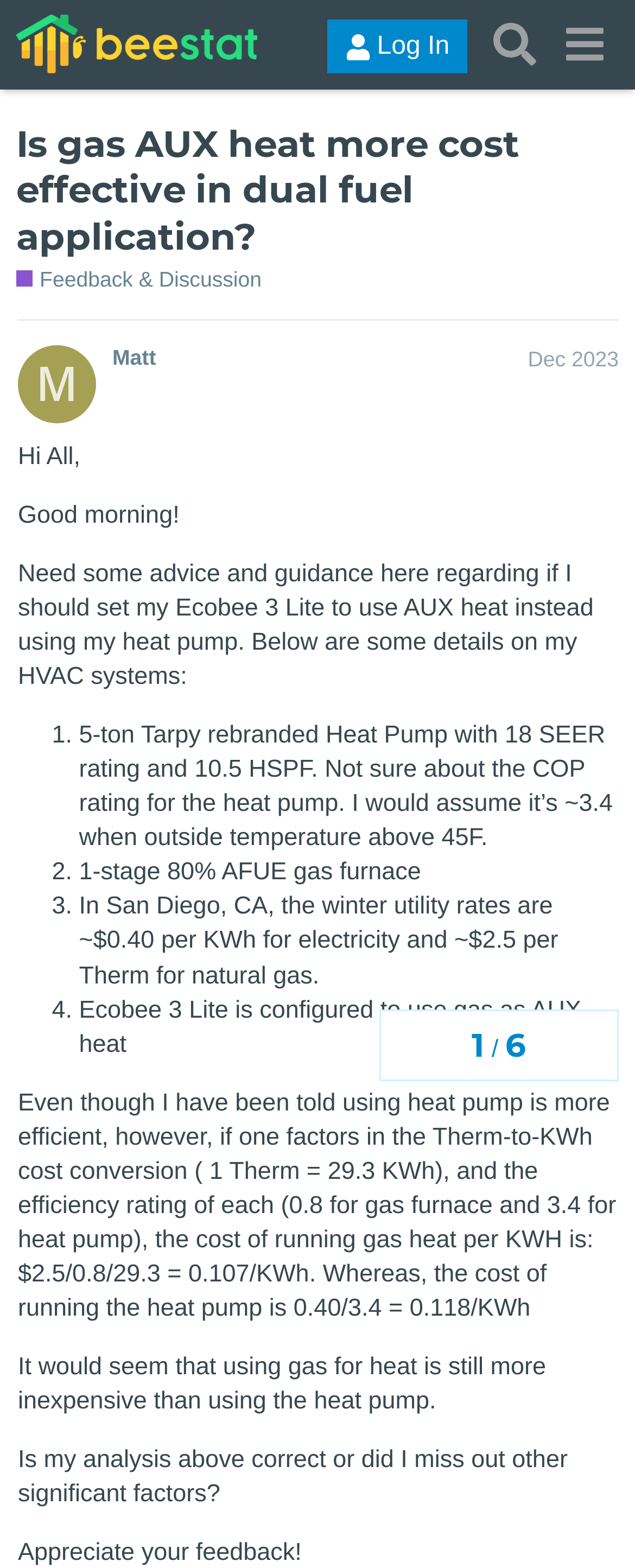Respond to the question below with a single word or phrase: What is the topic of the discussion?

Ecobee 3 Lite heat settings